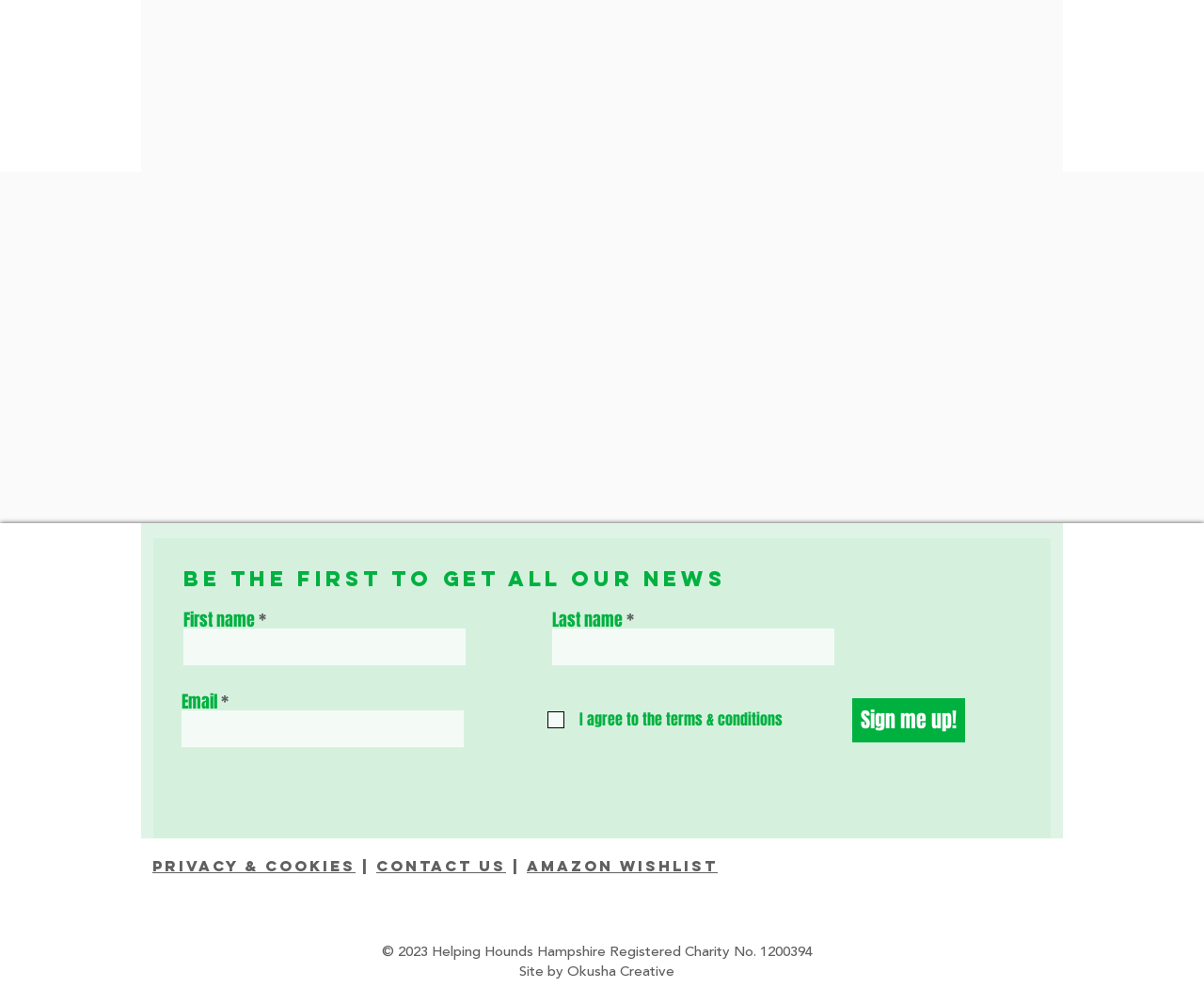Pinpoint the bounding box coordinates for the area that should be clicked to perform the following instruction: "Click Sign me up!".

[0.708, 0.706, 0.802, 0.751]